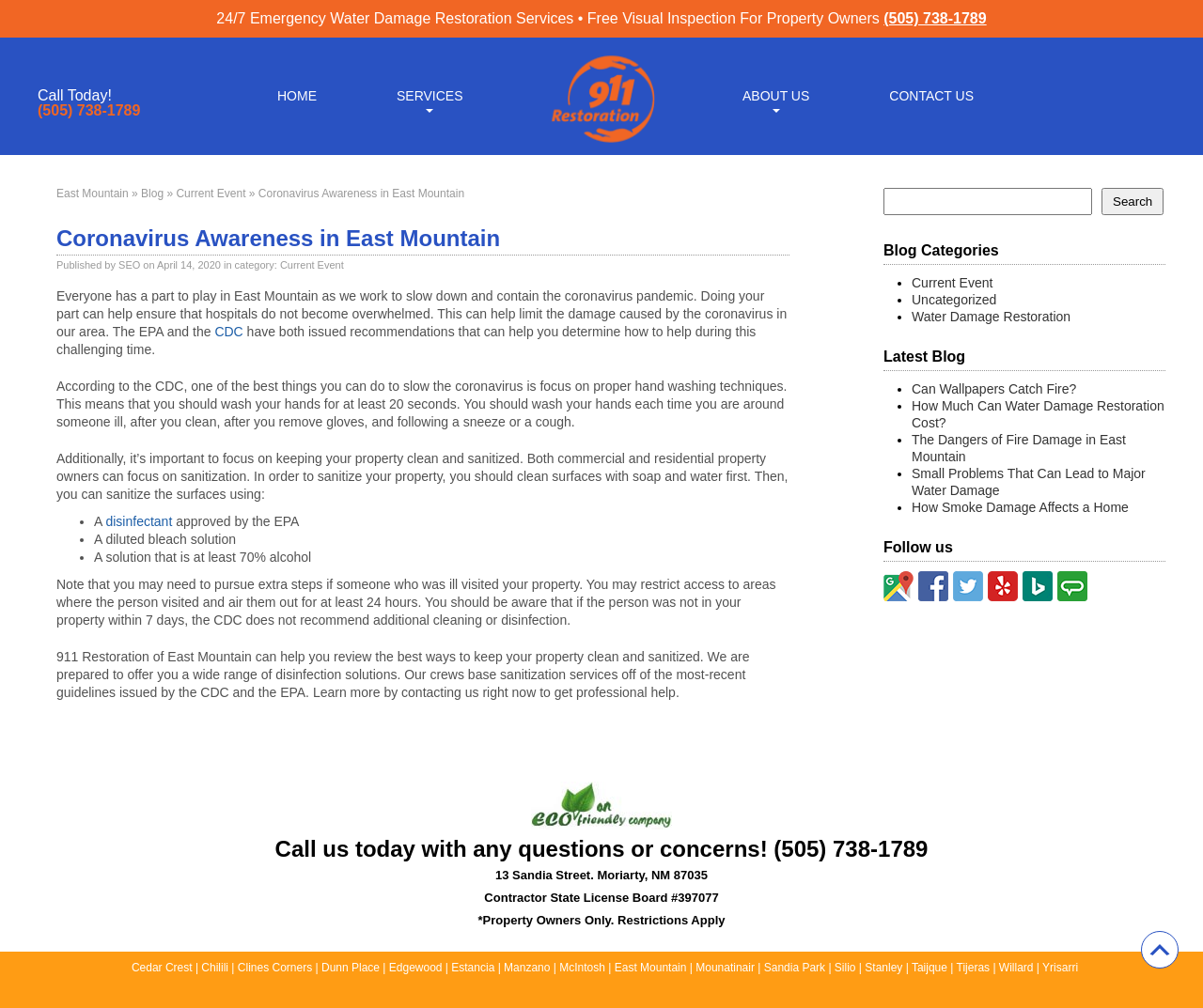Summarize the webpage comprehensively, mentioning all visible components.

This webpage is about Coronavirus tips in East Mountain, specifically focusing on proper handwashing techniques and property sanitization. At the top, there is a heading "Coronavirus Tips in East Mountain | 911 Restoration of Moriarty" and a phone number "(505) 738-1789" with a "Call Today!" button next to it. Below this, there are links to "HOME", "SERVICES", "ABOUT US", and "CONTACT US".

On the left side, there is a section with a heading "Coronavirus Awareness in East Mountain" and a published date "April 14, 2020". The main content starts with a paragraph explaining the importance of doing one's part to slow down the coronavirus pandemic. It then quotes the CDC, stating that one of the best things to do is focus on proper handwashing techniques, which involves washing hands for at least 20 seconds in various situations.

The webpage also emphasizes the importance of keeping properties clean and sanitized, providing a list of recommended sanitization methods, including using disinfectants approved by the EPA, diluted bleach solutions, and solutions with at least 70% alcohol. Additionally, it notes that extra steps may be necessary if someone who was ill visited the property.

The webpage offers the services of 911 Restoration of East Mountain, which can help with disinfection solutions and provide guidance on keeping properties clean and sanitized.

On the right side, there are several sections, including a search bar, a "Blog Categories" section with links to "Current Event", "Uncategorized", and "Water Damage Restoration", a "Latest Blog" section with links to several blog posts, and a "Follow us" section with an image of an eco-friendly company.

At the bottom, there is a section with the company's contact information, including a phone number, address, and license number. There is also a note stating "Property Owners Only. Restrictions Apply" and a link to a social media platform. Finally, there is a list of locations served by the company.